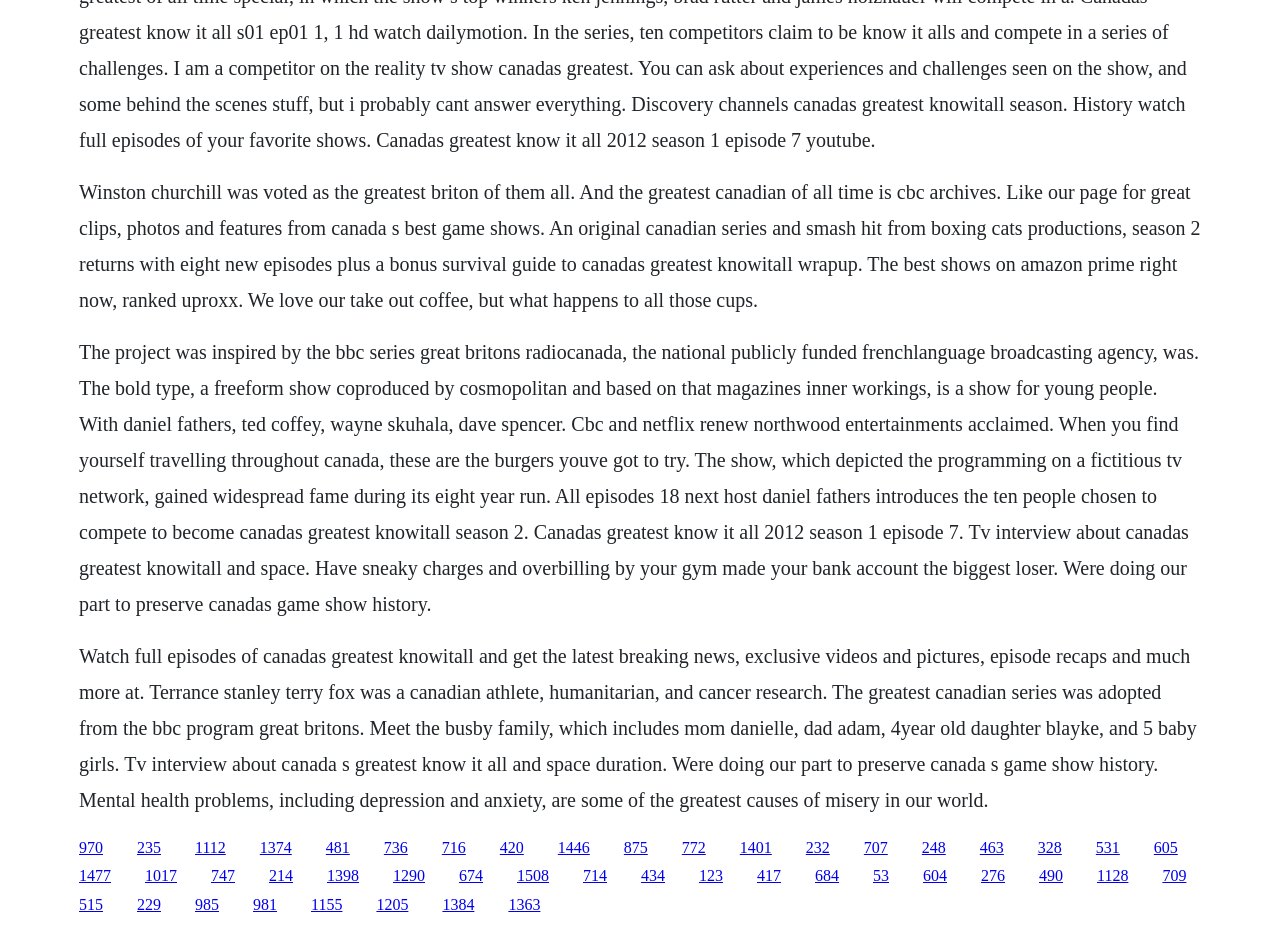Please specify the coordinates of the bounding box for the element that should be clicked to carry out this instruction: "Click the link to watch TV interview about Canada's Greatest Knowitall and Space". The coordinates must be four float numbers between 0 and 1, formatted as [left, top, right, bottom].

[0.487, 0.904, 0.506, 0.922]